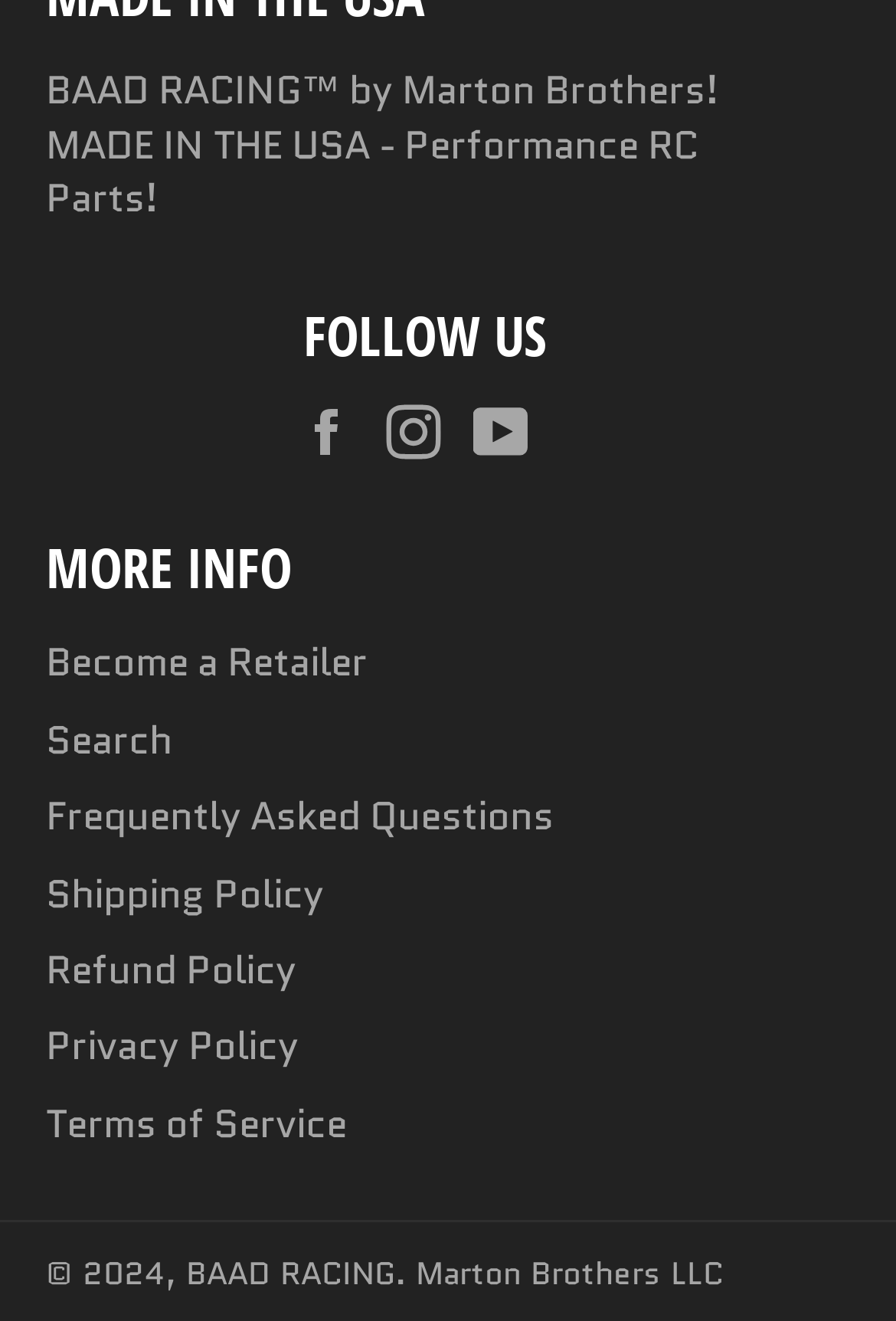Locate the coordinates of the bounding box for the clickable region that fulfills this instruction: "Input your email".

None